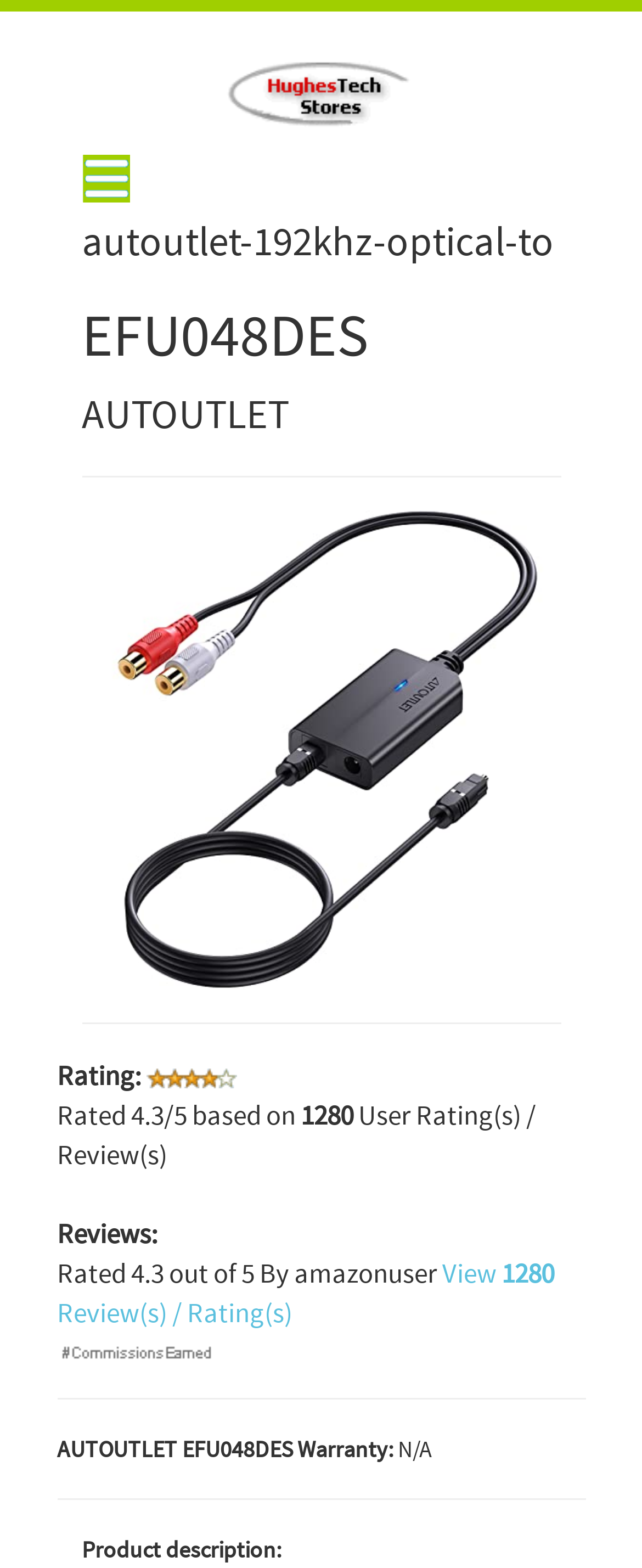What is the brand of the product? Using the information from the screenshot, answer with a single word or phrase.

AUTOUTLET